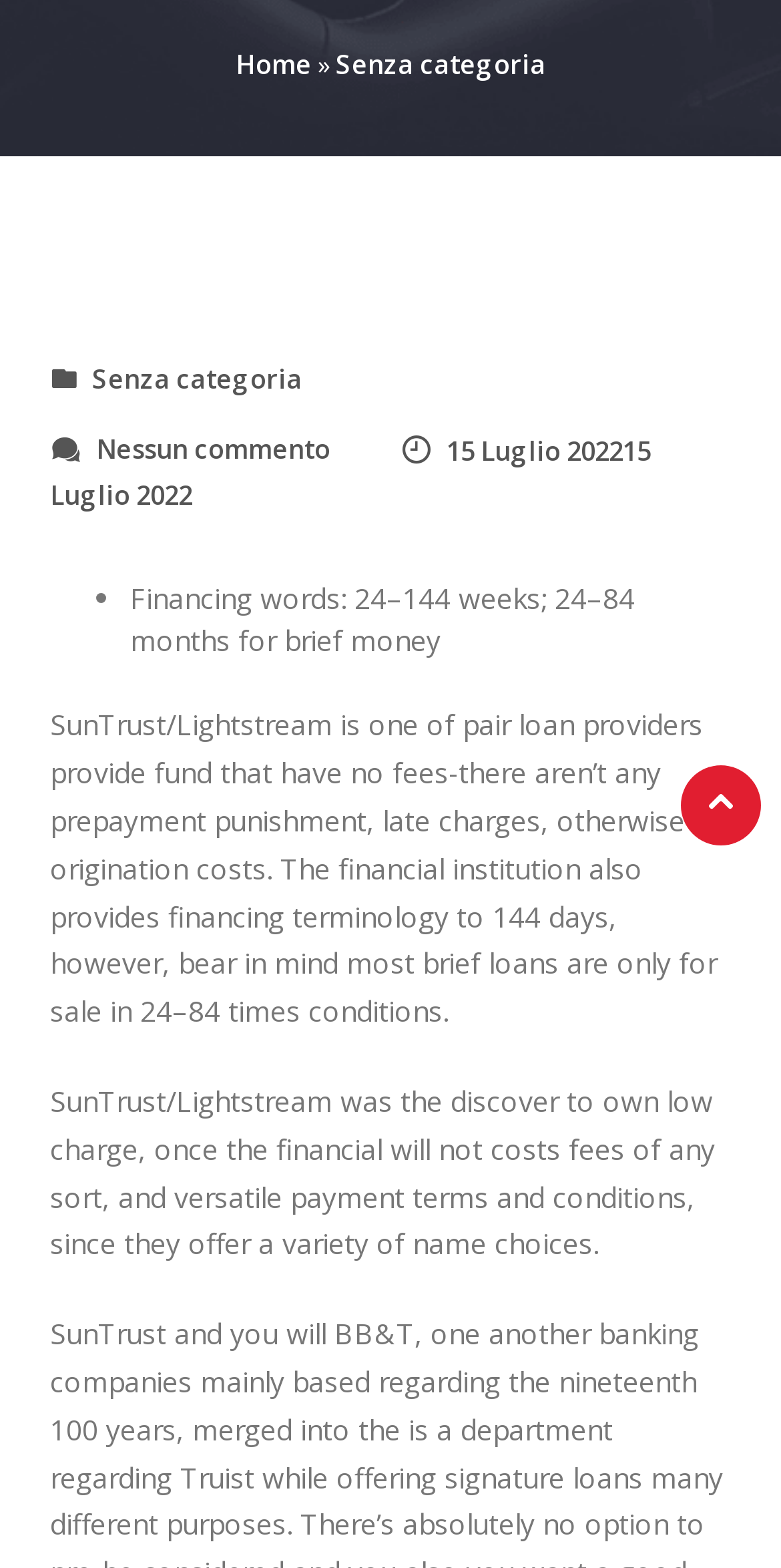Based on the provided description, "Senza categoria", find the bounding box of the corresponding UI element in the screenshot.

[0.429, 0.03, 0.699, 0.053]